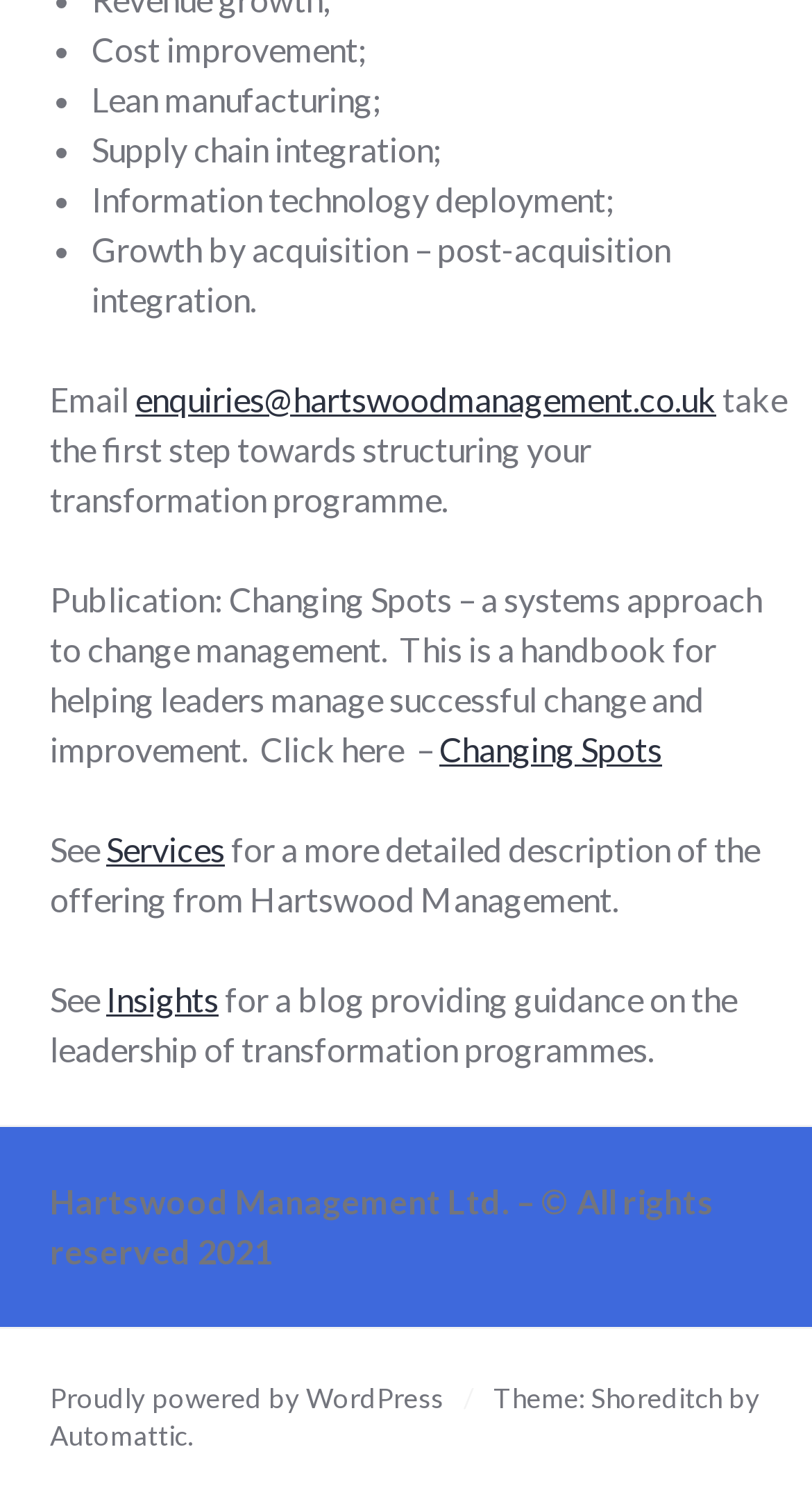Provide the bounding box coordinates for the UI element described in this sentence: "Services". The coordinates should be four float values between 0 and 1, i.e., [left, top, right, bottom].

[0.131, 0.551, 0.277, 0.577]